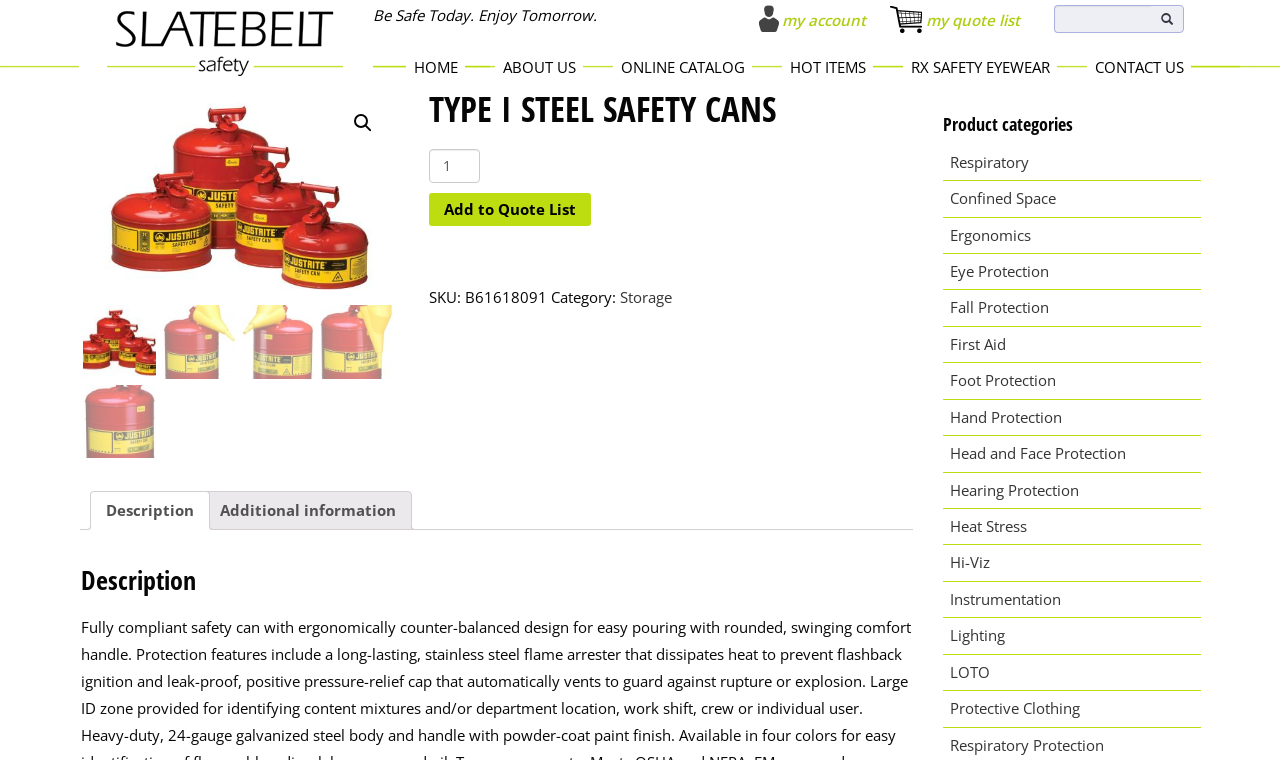Could you indicate the bounding box coordinates of the region to click in order to complete this instruction: "Click Systems Logo".

None